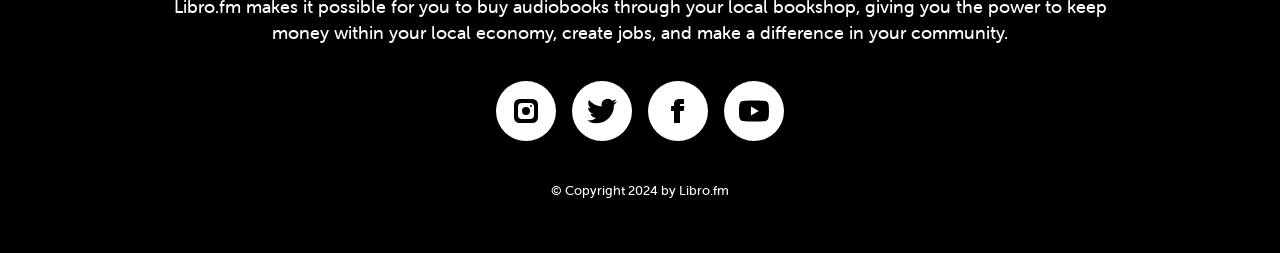What social media icons are present?
Based on the image, respond with a single word or phrase.

Instagram, Twitter, Facebook, Youtube